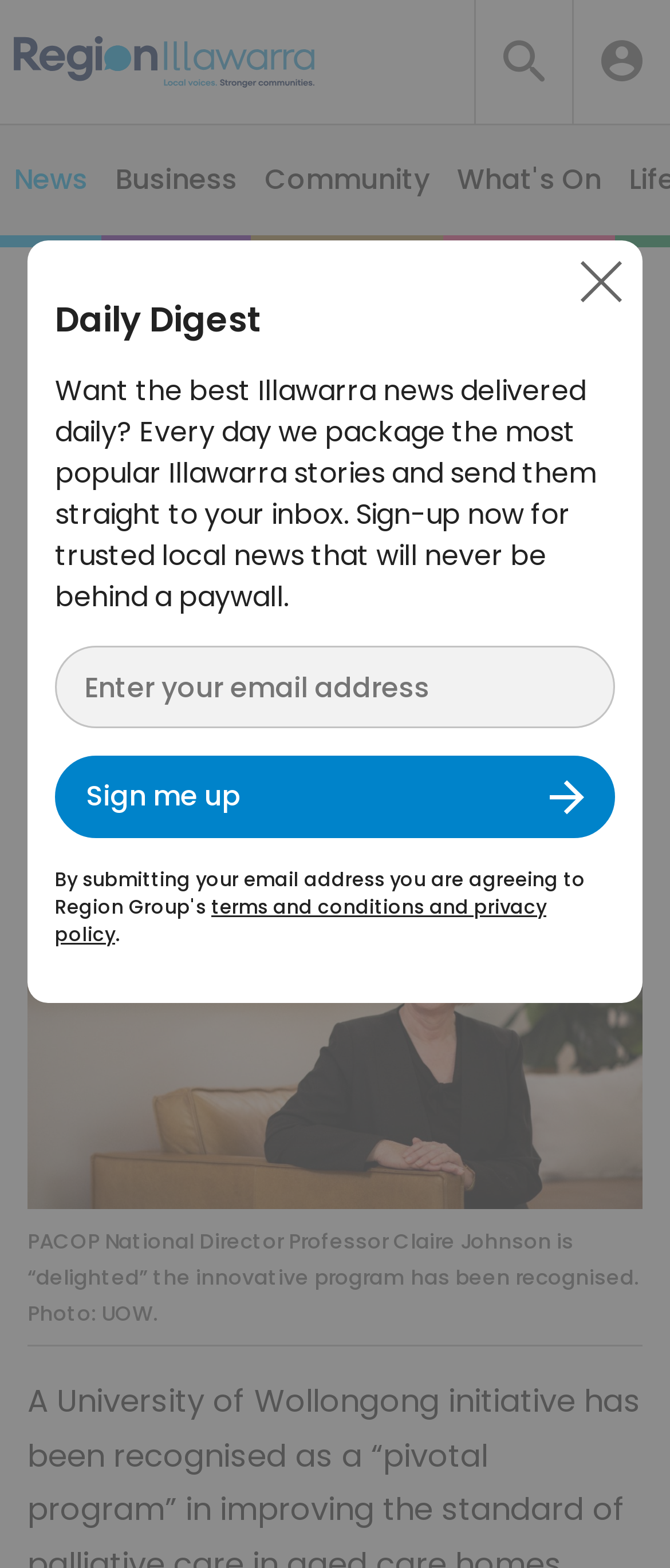Locate the coordinates of the bounding box for the clickable region that fulfills this instruction: "Read the news".

[0.0, 0.08, 0.151, 0.158]